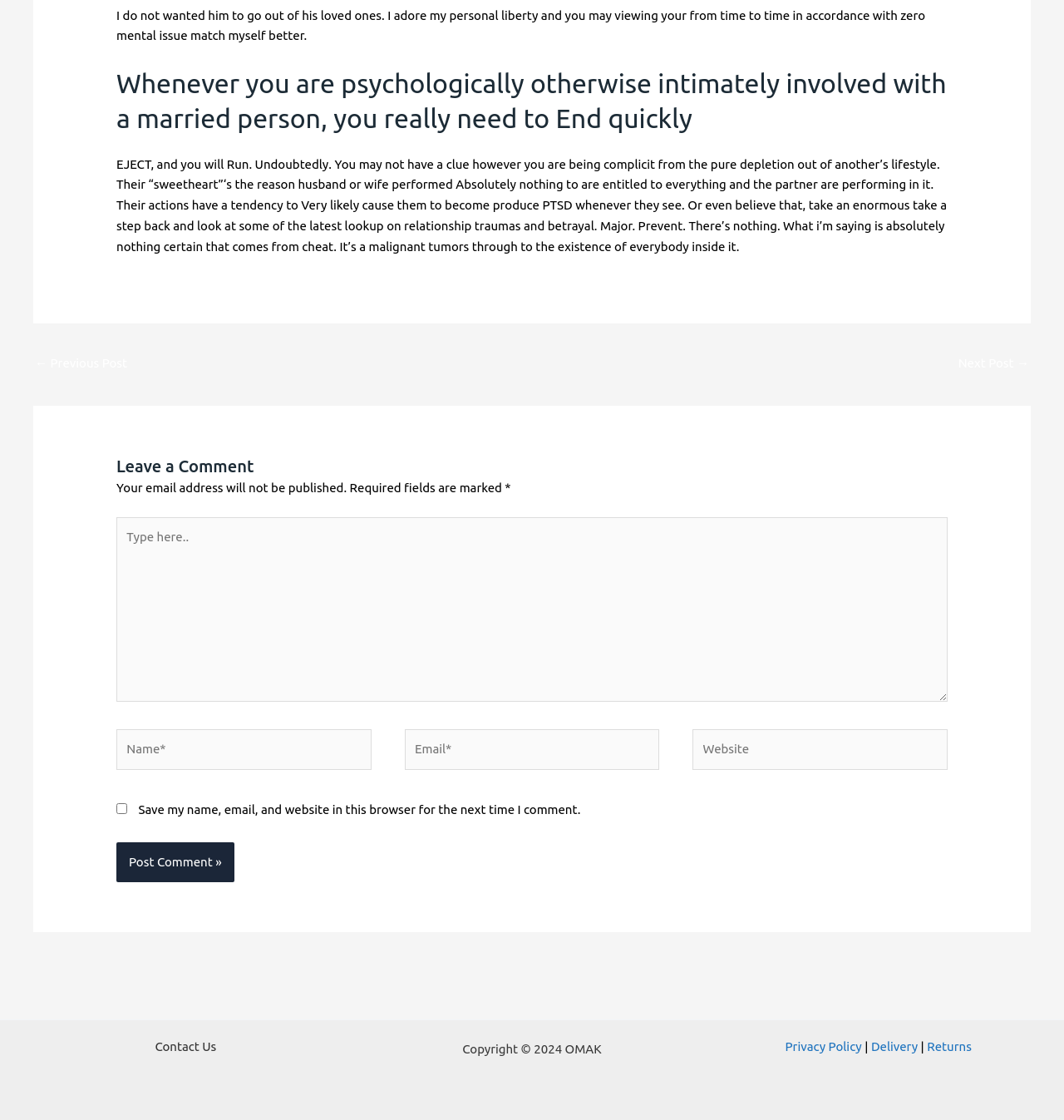What is the purpose of the 'Post Comment »' button?
Answer briefly with a single word or phrase based on the image.

To submit a comment